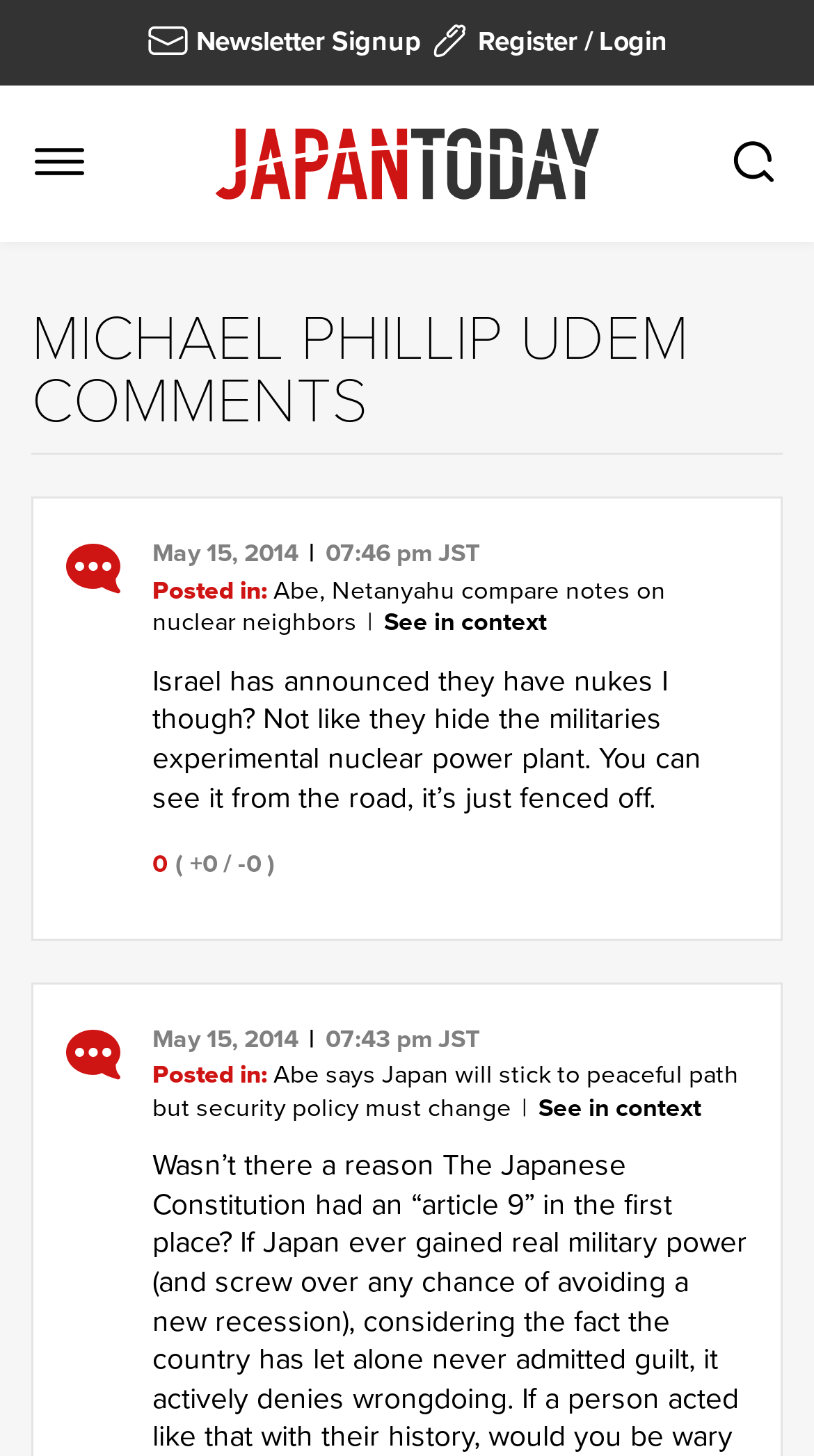Specify the bounding box coordinates (top-left x, top-left y, bottom-right x, bottom-right y) of the UI element in the screenshot that matches this description: Japan Today

[0.264, 0.088, 0.736, 0.138]